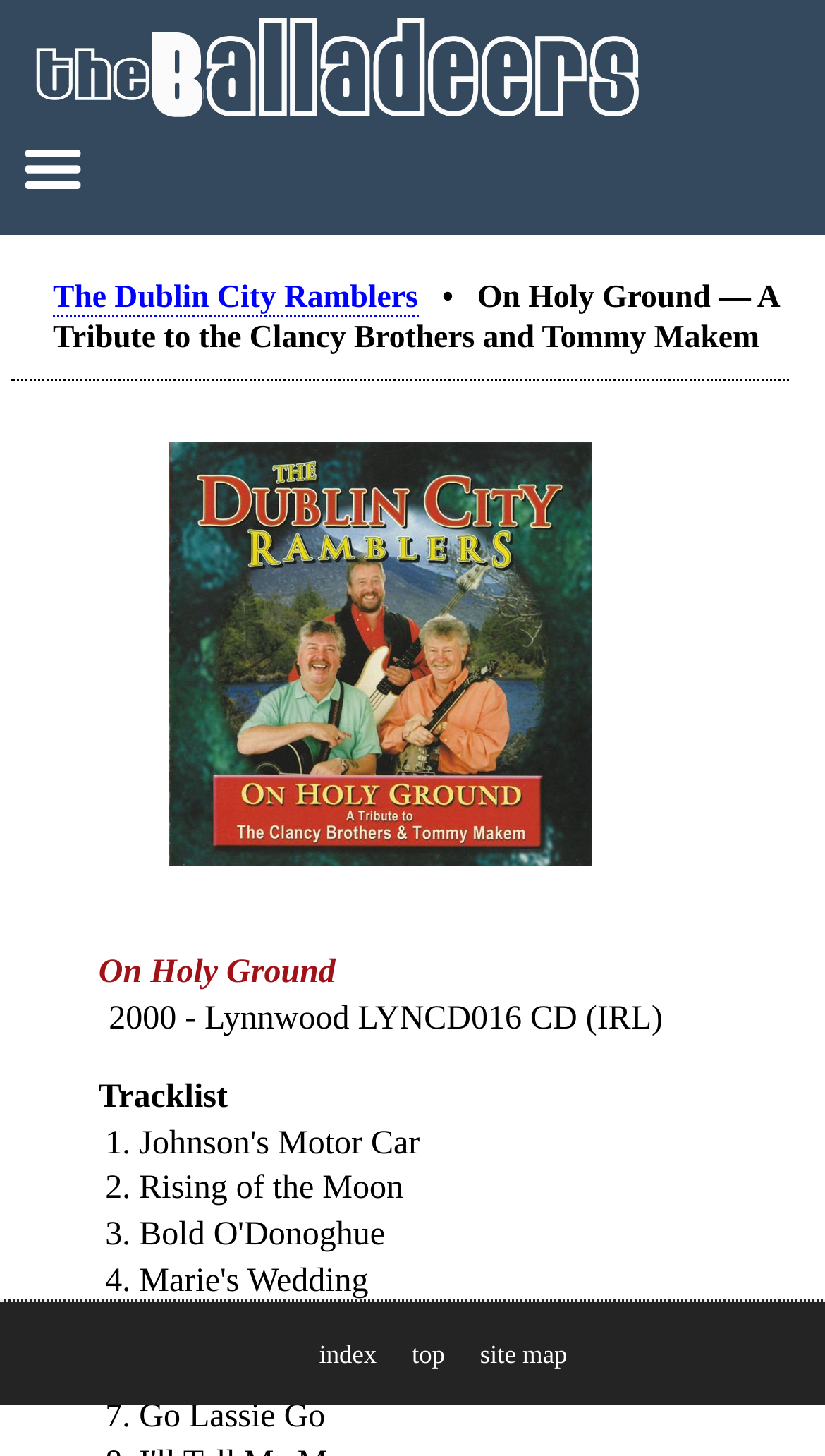Carefully examine the image and provide an in-depth answer to the question: How many tracks are in the album?

The tracklist is presented in a list format, and I can count the number of list markers (1., 2., 3., etc.) which indicates the number of tracks in the album. There are 7 list markers, therefore, there are 7 tracks in the album.